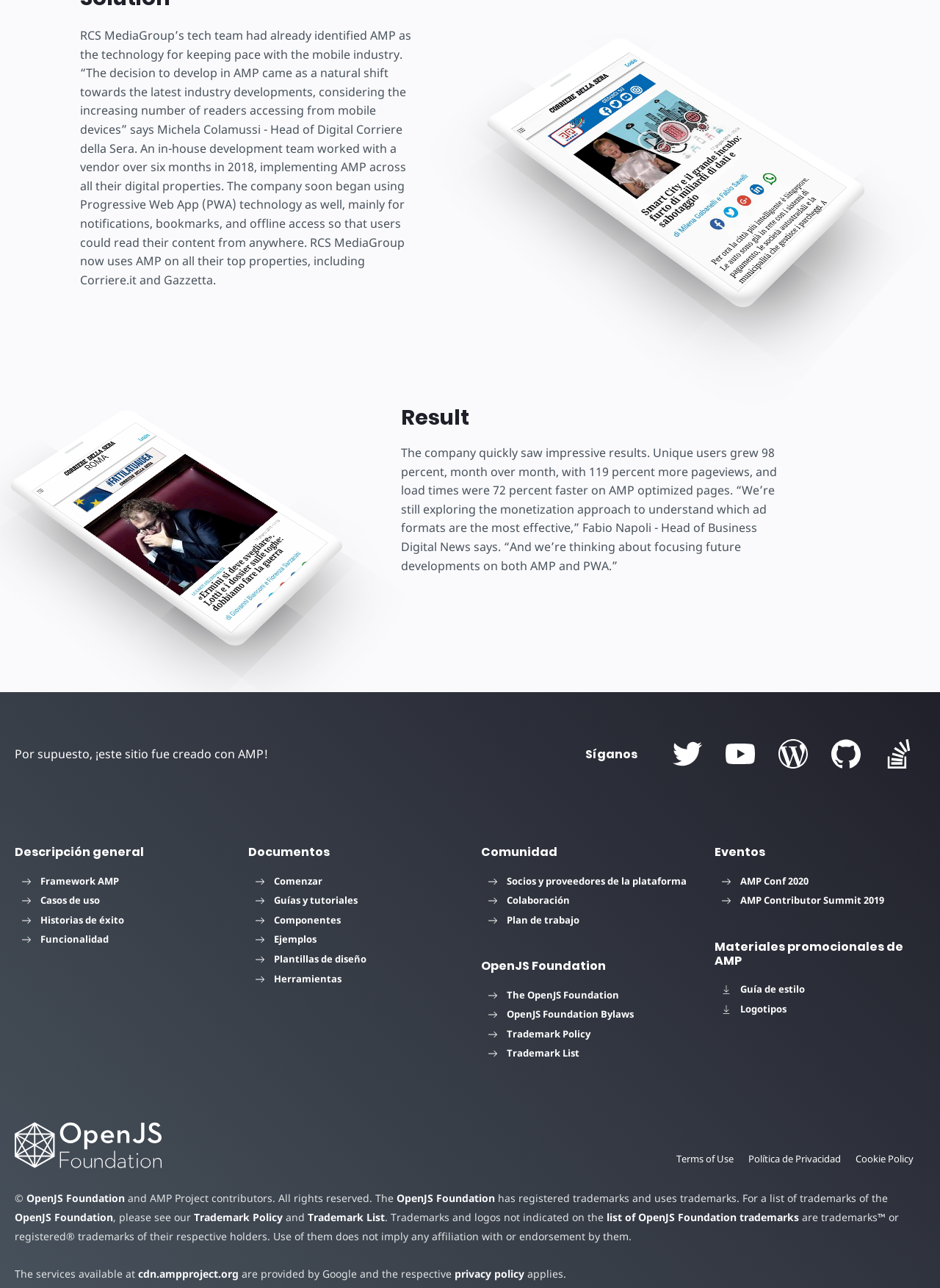Provide a brief response to the question using a single word or phrase: 
What is the percentage increase in unique users after implementing AMP?

98 percent